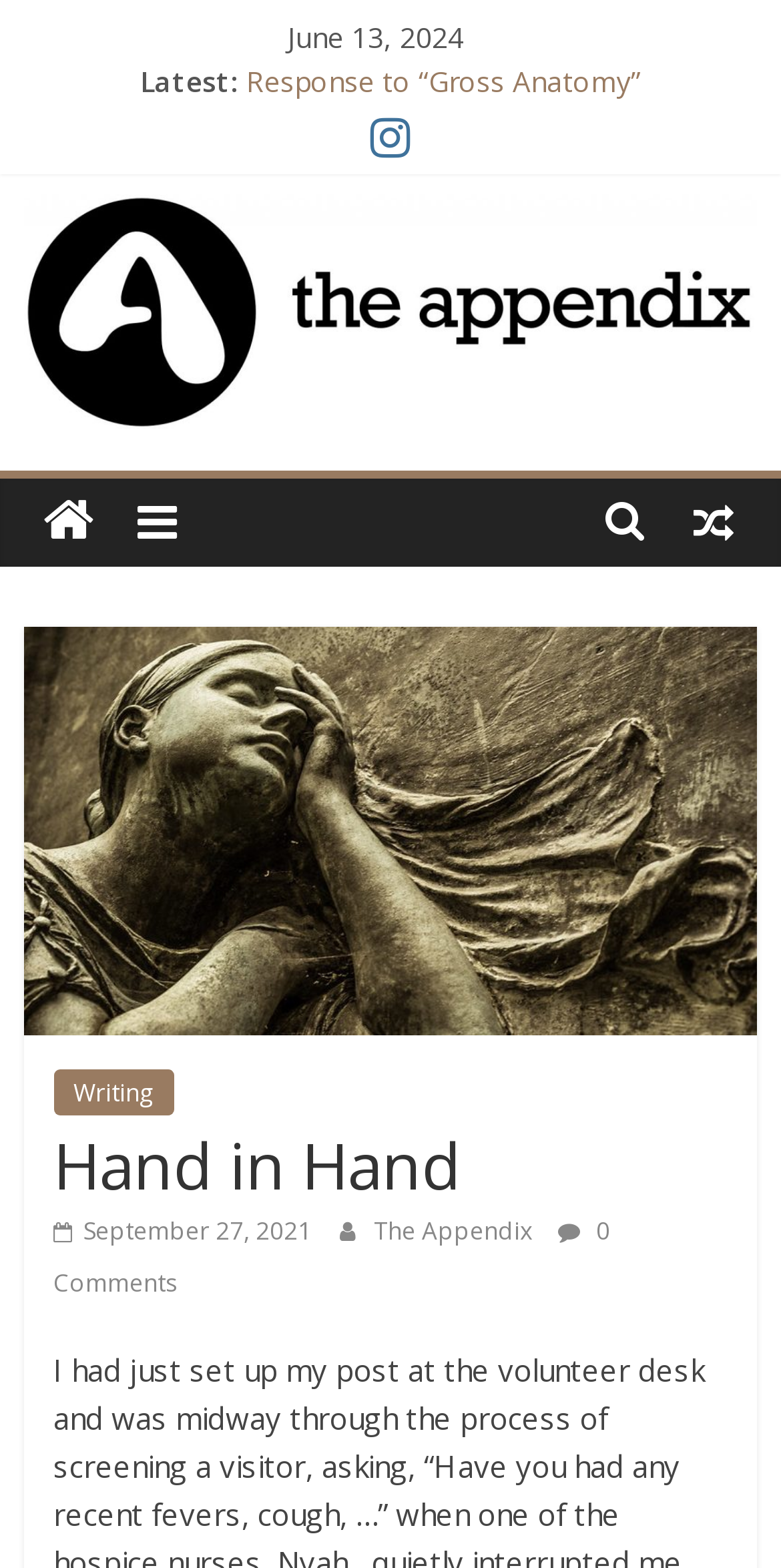Use a single word or phrase to answer the question:
What is the date mentioned at the top?

June 13, 2024